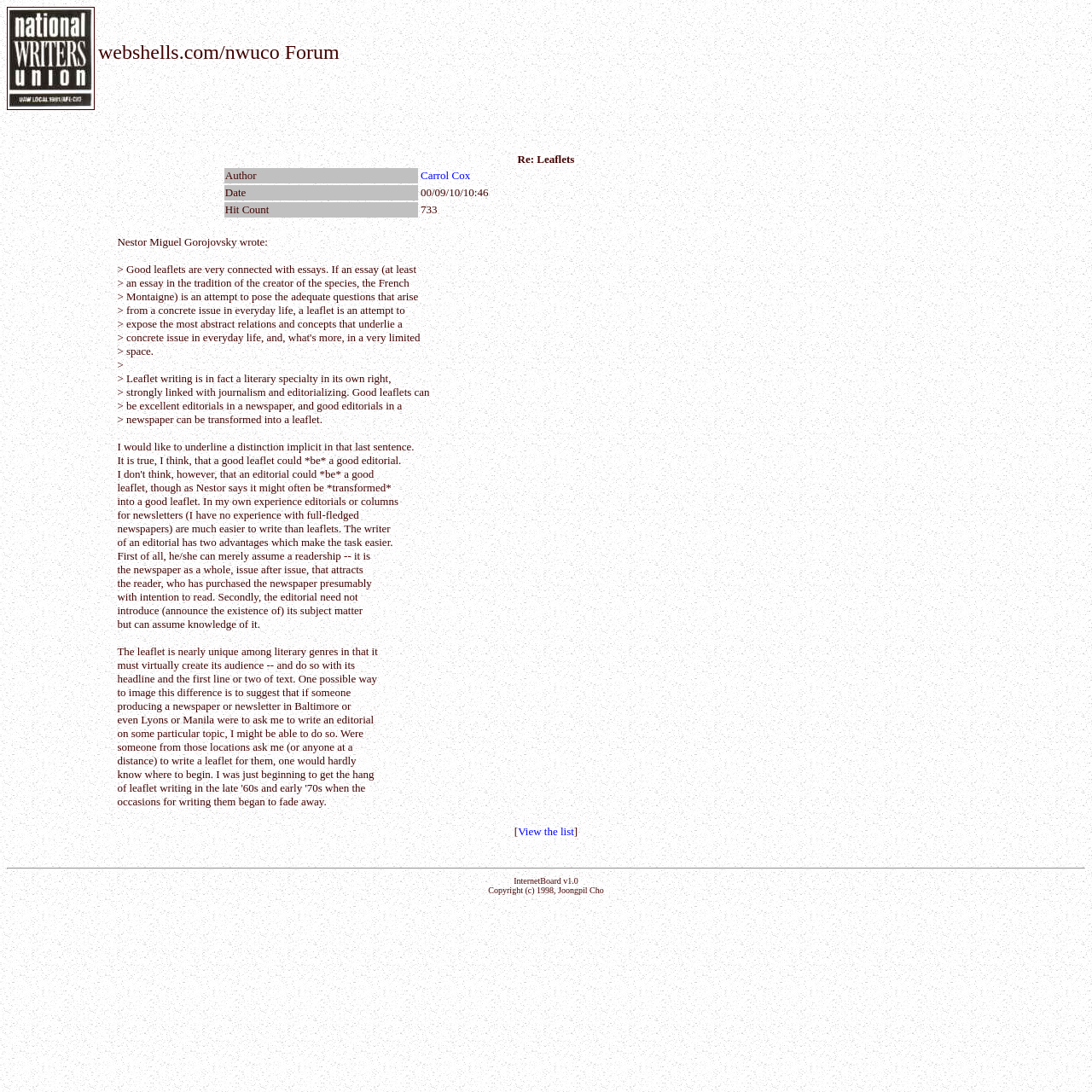What is the copyright information of the webpage?
Look at the screenshot and respond with one word or a short phrase.

Copyright (c) 1998, Joongpil Cho